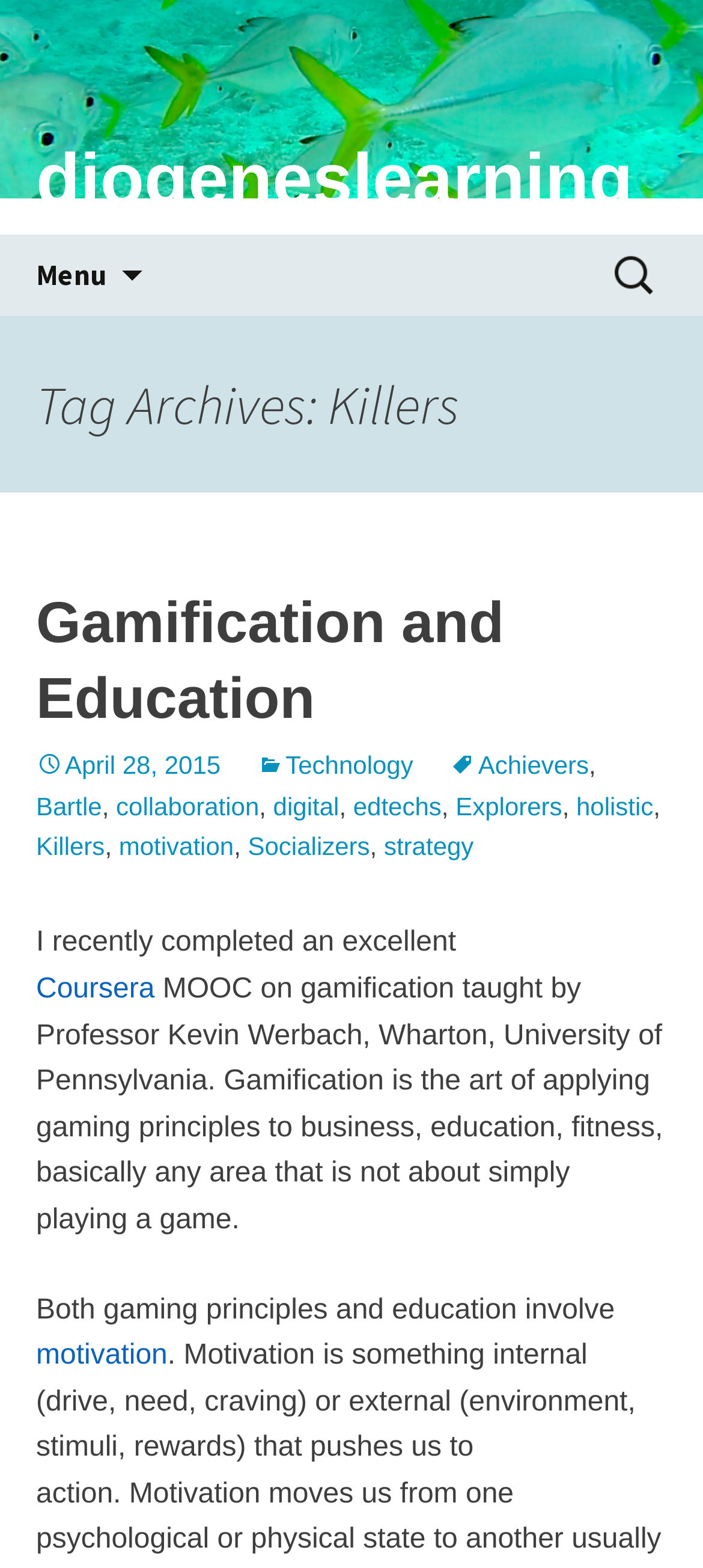What is the name of the platform where the MOOC on gamification was taken?
From the details in the image, provide a complete and detailed answer to the question.

The name of the platform where the MOOC on gamification was taken can be found in the paragraph of text that mentions the MOOC, where it says 'I recently completed an excellent Coursera MOOC on gamification'.